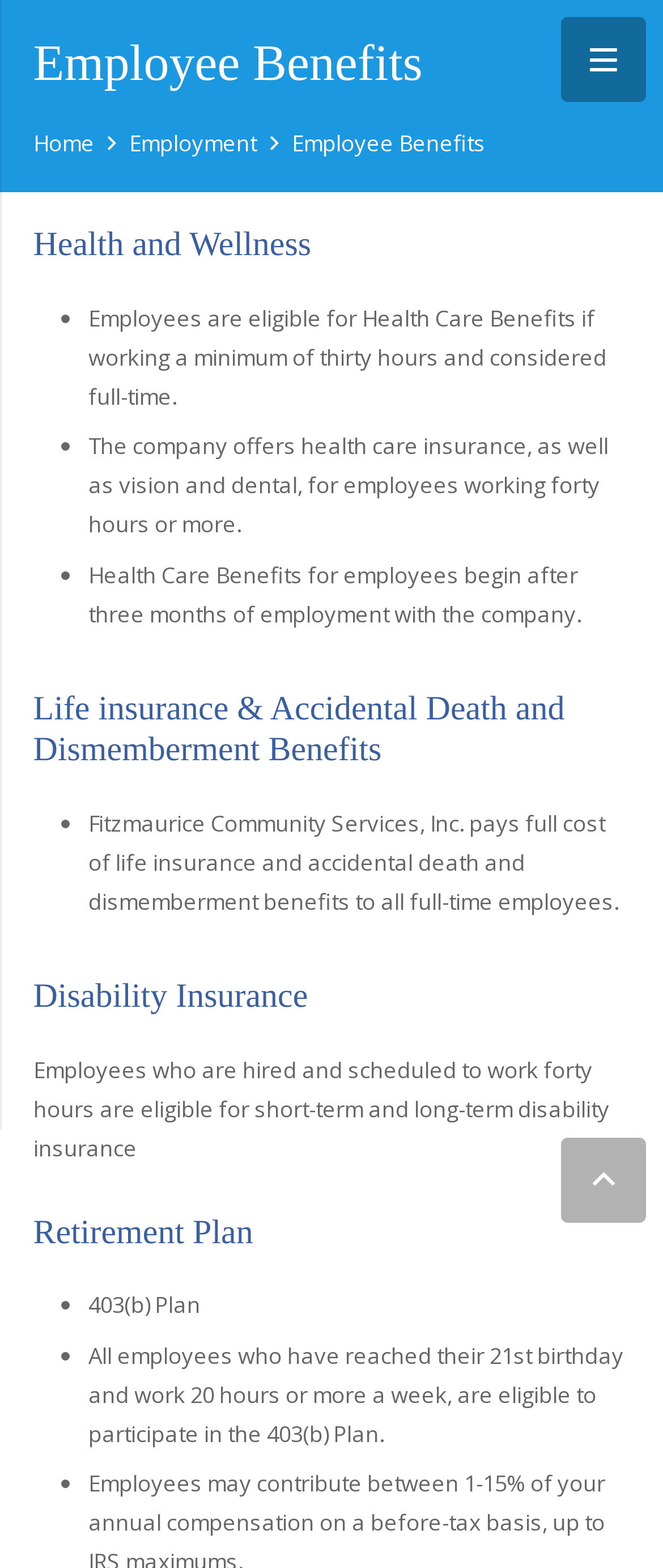Offer a detailed explanation of the webpage layout and contents.

The webpage is about Employee Benefits at Fitzmaurice Community Services. At the top, there is a heading "Employee Benefits" followed by a navigation menu with links to "Home", "Employment", and "Employee Benefits". 

Below the navigation menu, there are four main sections: "Health and Wellness", "Life insurance & Accidental Death and Dismemberment Benefits", "Disability Insurance", and "Retirement Plan". 

In the "Health and Wellness" section, there are three bullet points describing the health care benefits offered by the company. The first bullet point explains that employees are eligible for health care benefits if they work a minimum of thirty hours and are considered full-time. The second bullet point states that the company offers health care insurance, vision, and dental benefits to employees working forty hours or more. The third bullet point mentions that health care benefits begin after three months of employment with the company.

In the "Life insurance & Accidental Death and Dismemberment Benefits" section, there is one bullet point stating that the company pays the full cost of life insurance and accidental death and dismemberment benefits to all full-time employees.

In the "Disability Insurance" section, there is a paragraph explaining that employees who are hired and scheduled to work forty hours are eligible for short-term and long-term disability insurance.

In the "Retirement Plan" section, there are three bullet points describing the 403(b) Plan. The first bullet point simply states "403(b) Plan". The second bullet point explains that all employees who have reached their 21st birthday and work 20 hours or more a week are eligible to participate in the 403(b) Plan.

At the bottom of the page, there is a "Back to top" link and a "Menu" button.